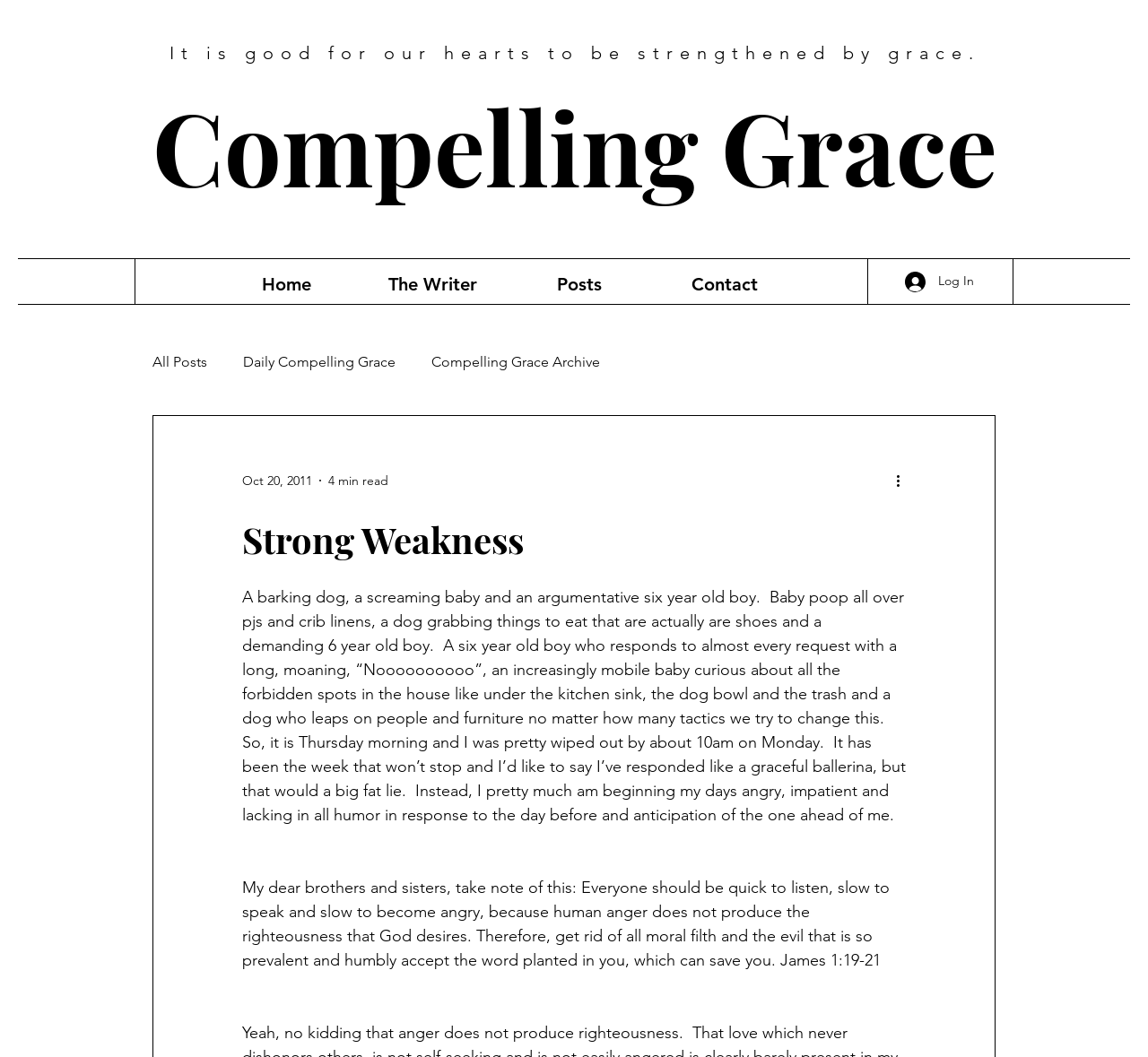Can you determine the bounding box coordinates of the area that needs to be clicked to fulfill the following instruction: "Explore the blog"?

[0.133, 0.308, 0.855, 0.376]